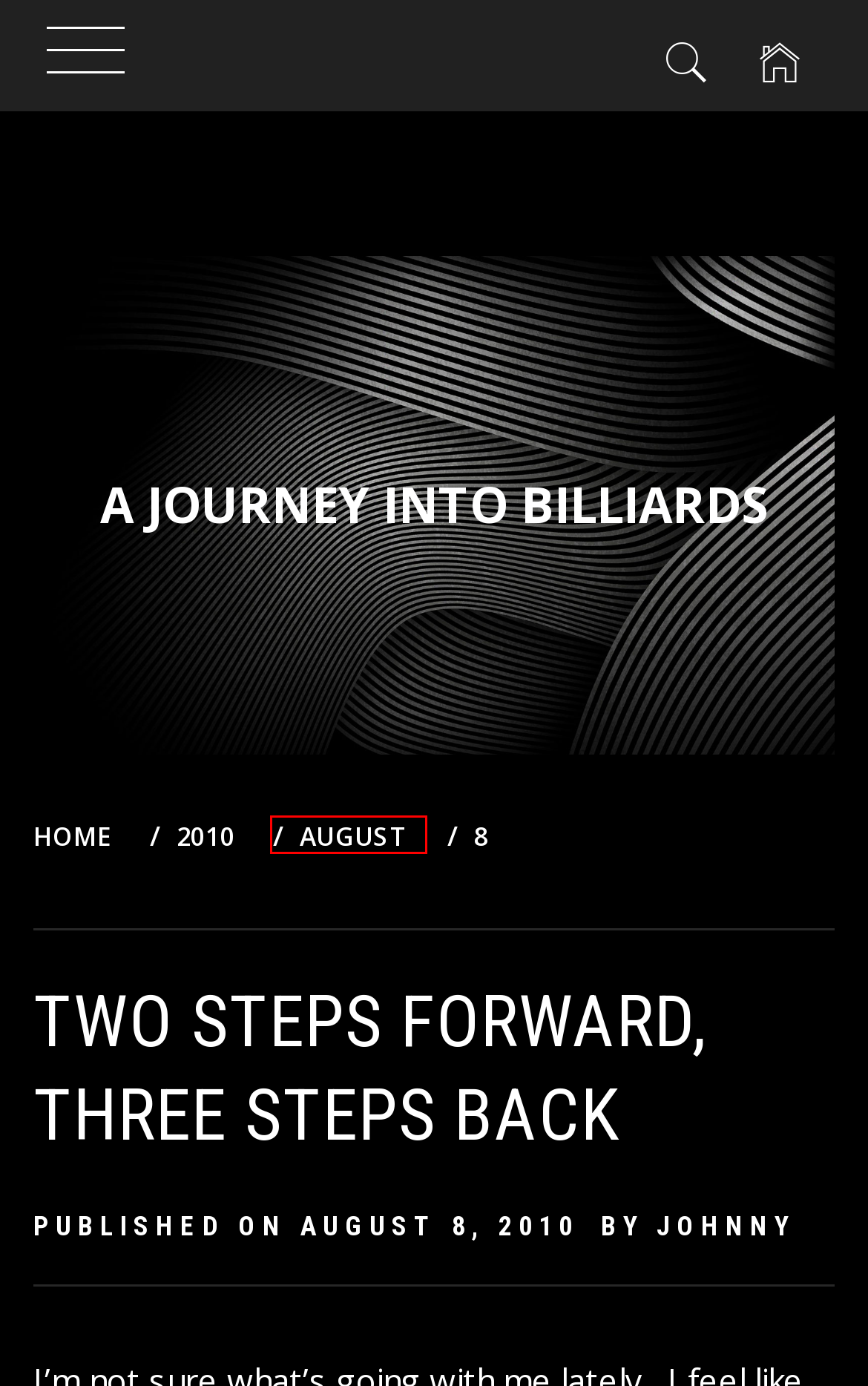After examining the screenshot of a webpage with a red bounding box, choose the most accurate webpage description that corresponds to the new page after clicking the element inside the red box. Here are the candidates:
A. Finding 90 – A Journey Into Billiards
B. A Journey Into Billiards
C. August 2010 – A Journey Into Billiards
D. Thememattic Inc: Simple & Elegant Premium WordPress Themes
E. August 8, 2010 – A Journey Into Billiards
F. johnny – A Journey Into Billiards
G. 2010 – A Journey Into Billiards
H. Blog Award! – A Journey Into Billiards

C